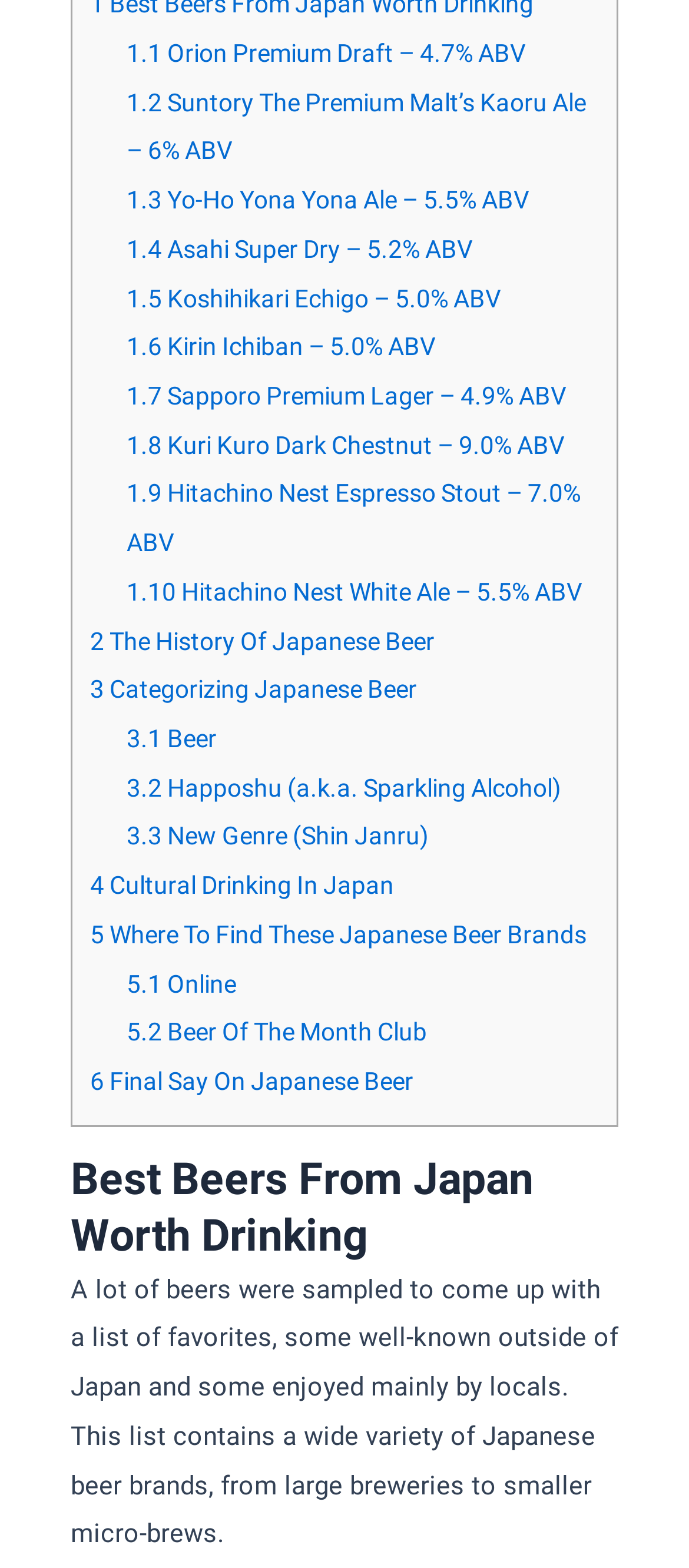Please find the bounding box coordinates of the element that needs to be clicked to perform the following instruction: "Click the mobile menu icon". The bounding box coordinates should be four float numbers between 0 and 1, represented as [left, top, right, bottom].

None